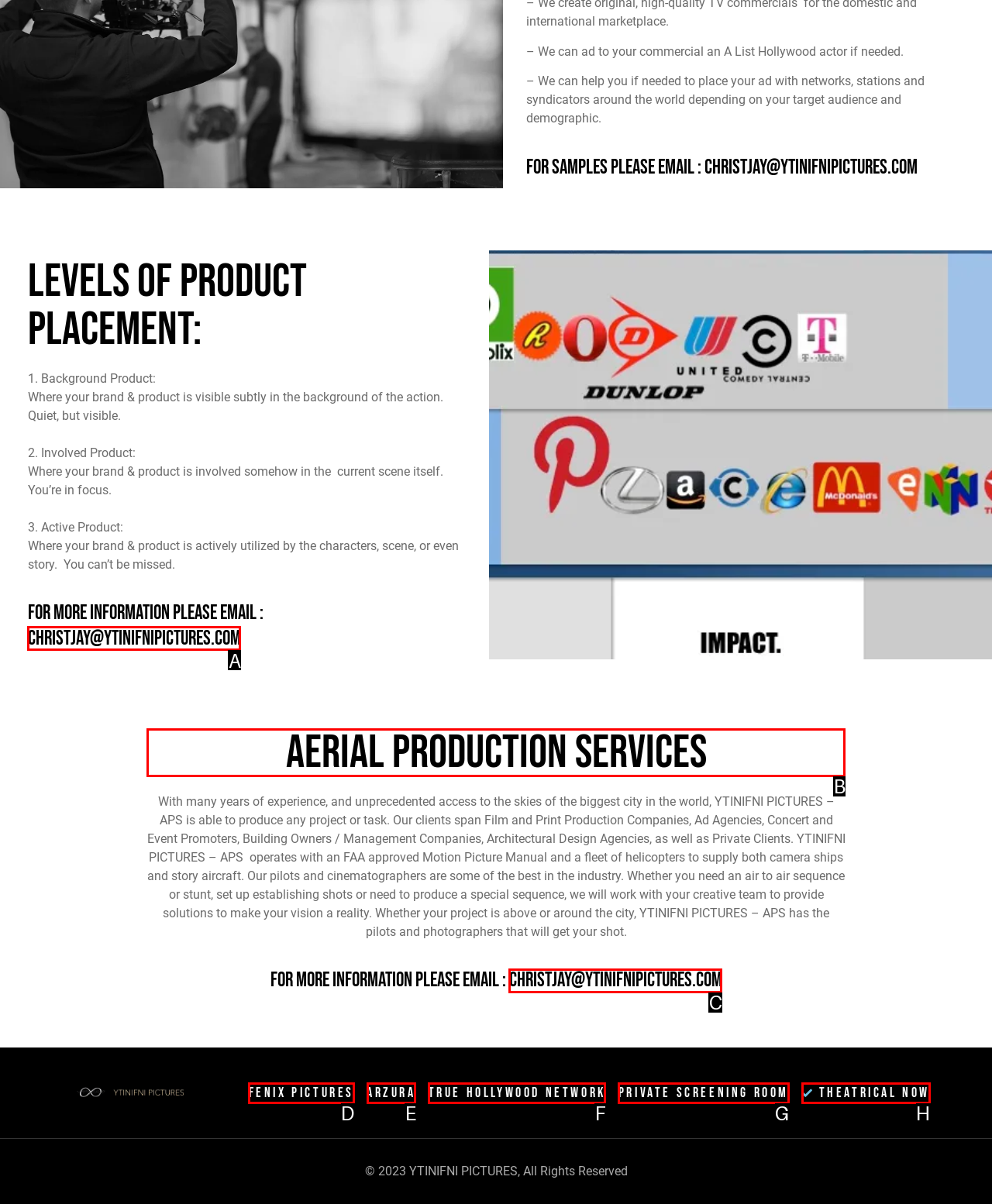For the task: Explore Digital Marketing, tell me the letter of the option you should click. Answer with the letter alone.

None